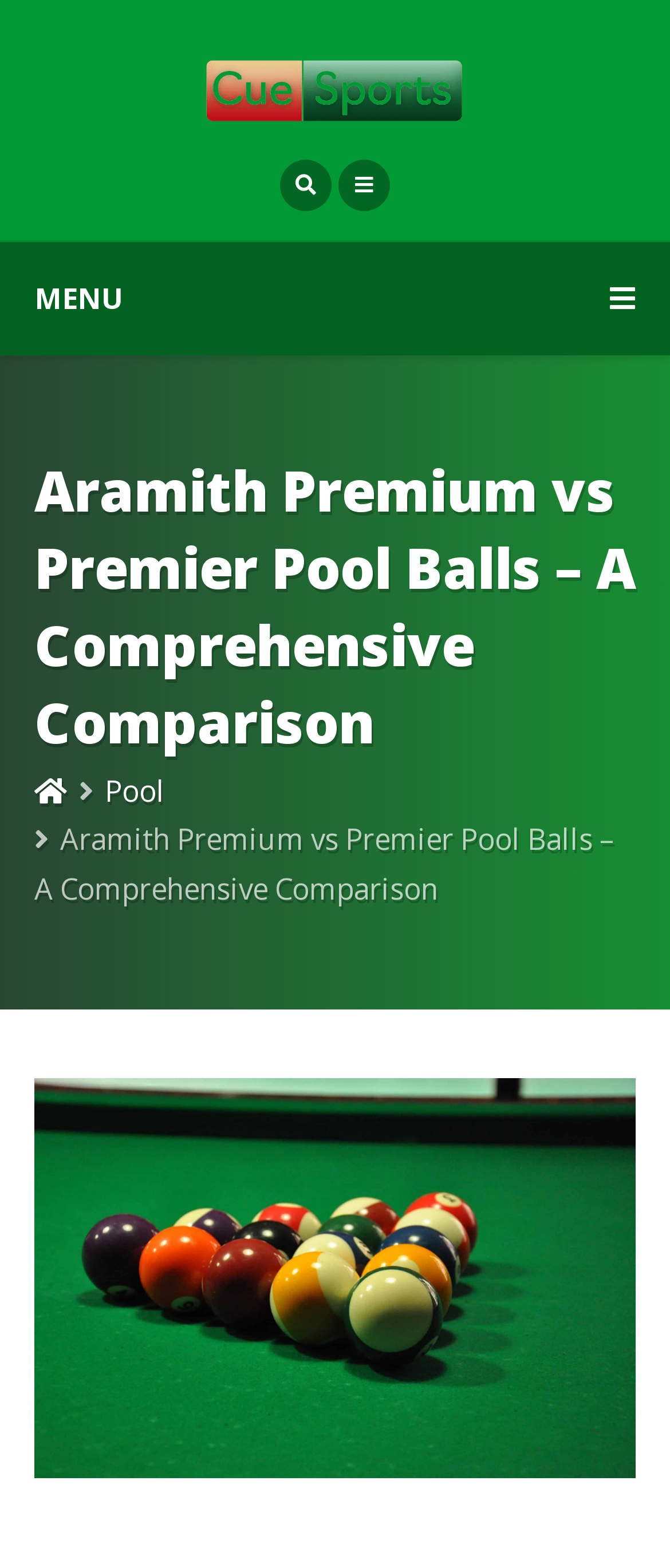Please give a one-word or short phrase response to the following question: 
What is the topic of the main content?

Pool Balls